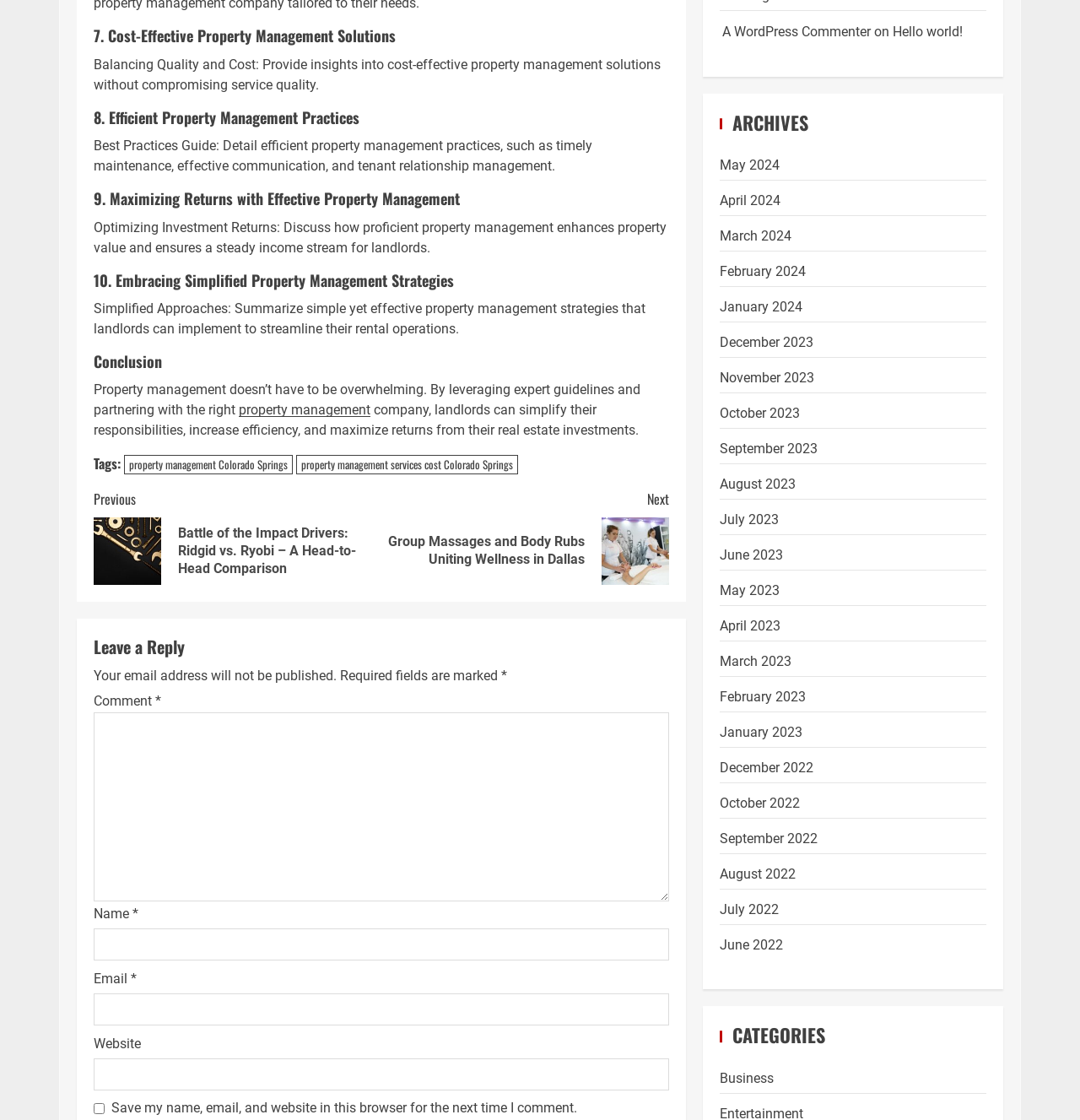What type of content is available in the 'ARCHIVES' section?
Look at the screenshot and respond with one word or a short phrase.

Monthly archives